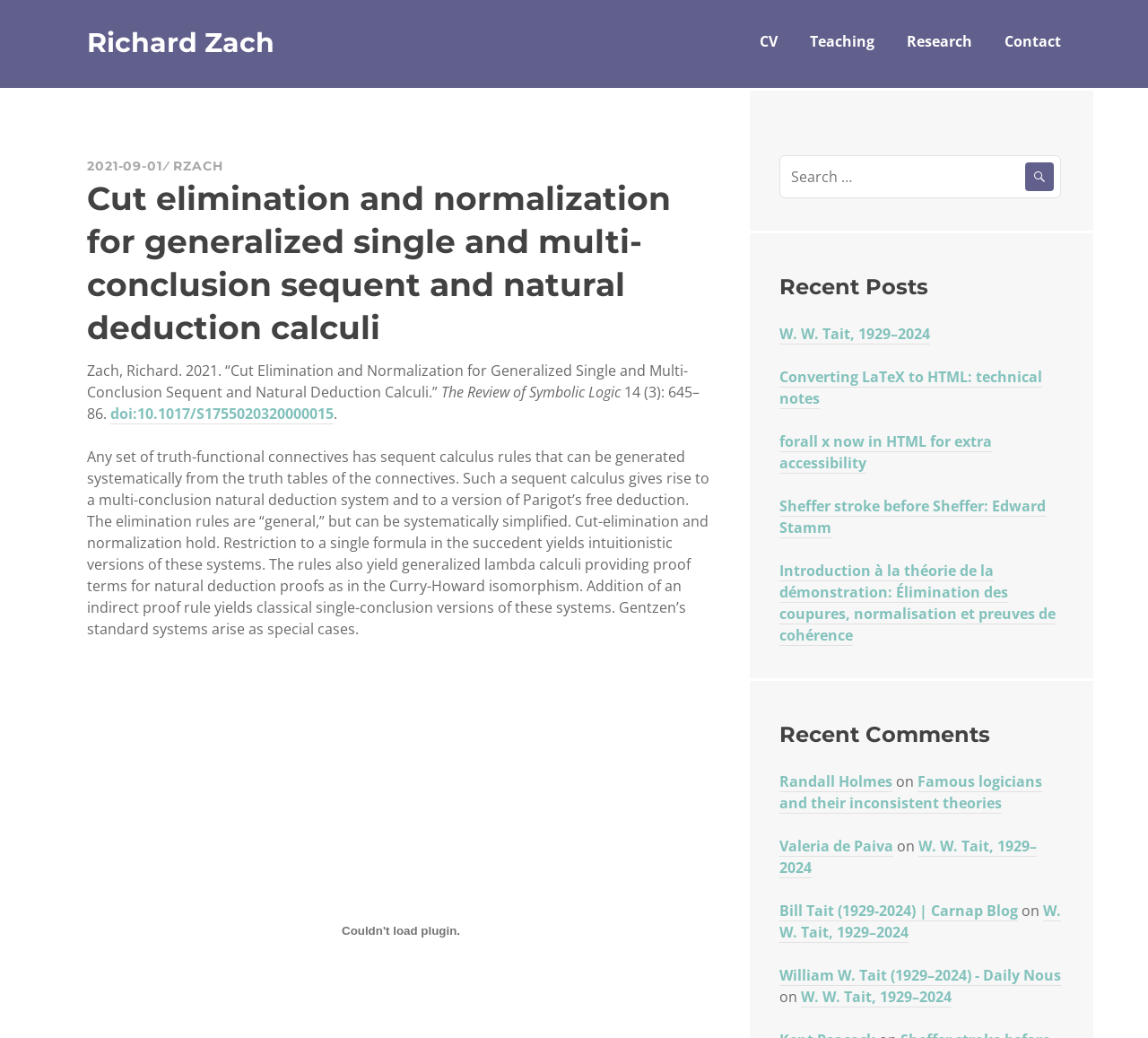What is the volume and issue number of the journal?
Using the image as a reference, answer with just one word or a short phrase.

14 (3)